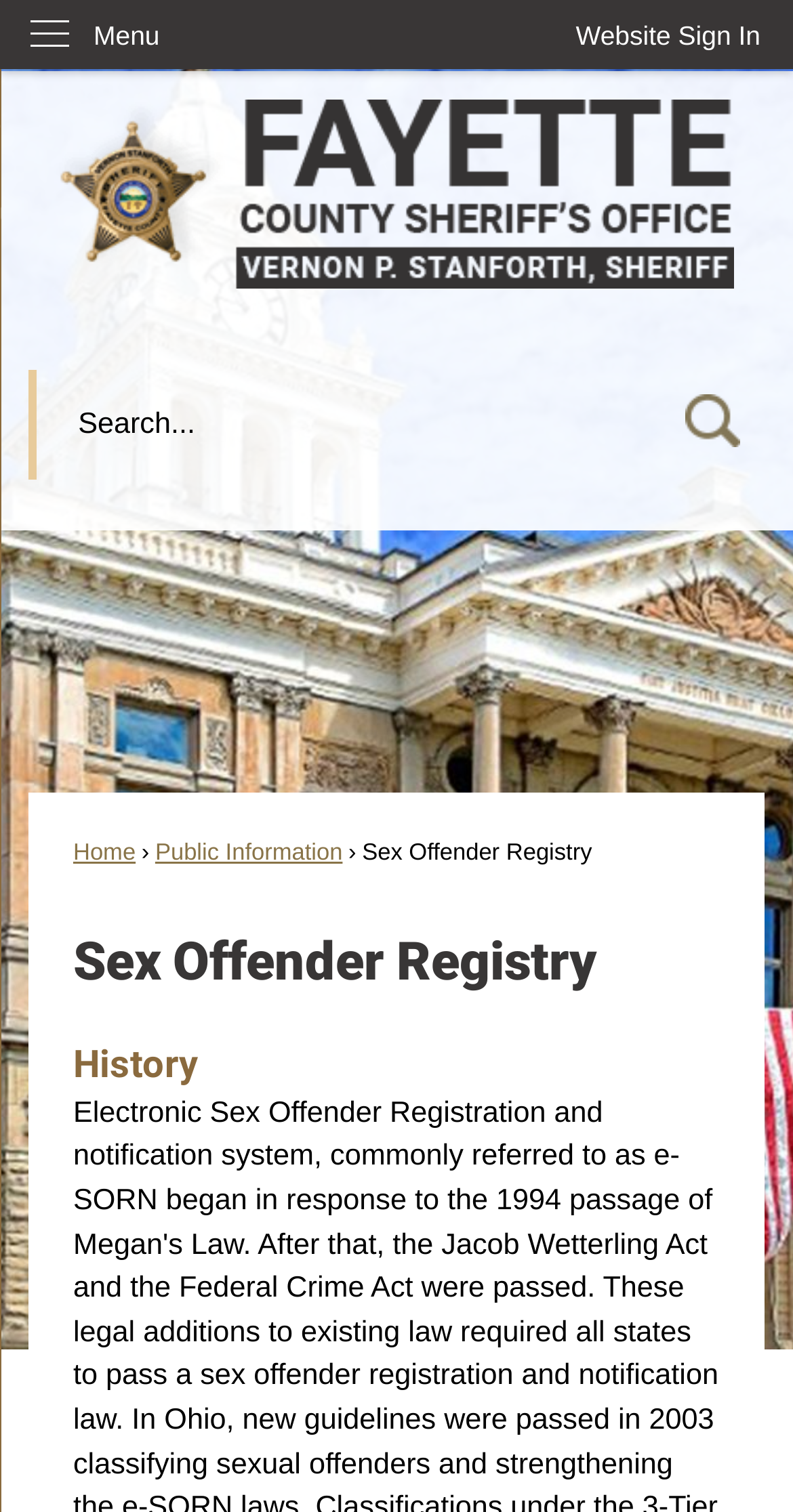Illustrate the webpage with a detailed description.

The webpage is about the Sex Offender Registry, specifically the Fayette Sheriff's Office in Ohio. At the top left corner, there is a "Skip to Main Content" link, followed by a "Website Sign In" button on the top right corner. Below the sign-in button, there is a vertical menu with a "Menu" label.

The main content area is divided into two sections. On the left side, there is a navigation menu with links to "Homepage", "Home", "Public Information", and a "Sex Offender Registry" label. The "Homepage" link has an accompanying image.

On the right side, there is a search region with a search textbox and a "Search Icon2" button, which also has an accompanying image. Above the search region, there is a "Search" label.

Below the navigation menu, there are two headings: "Sex Offender Registry" and "History". The "Sex Offender Registry" heading is more prominent, spanning across the entire width of the main content area.